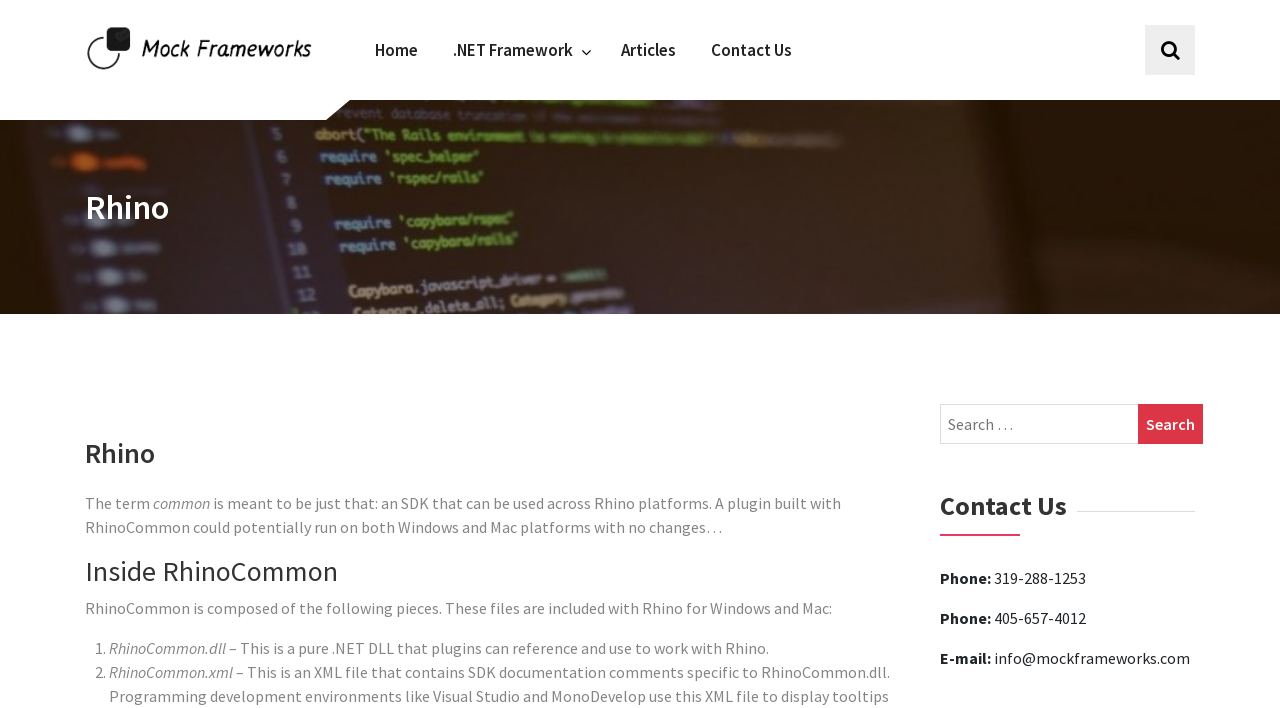What is the purpose of RhinoCommon.dll?
Please provide a single word or phrase as your answer based on the image.

For plugins to reference and use